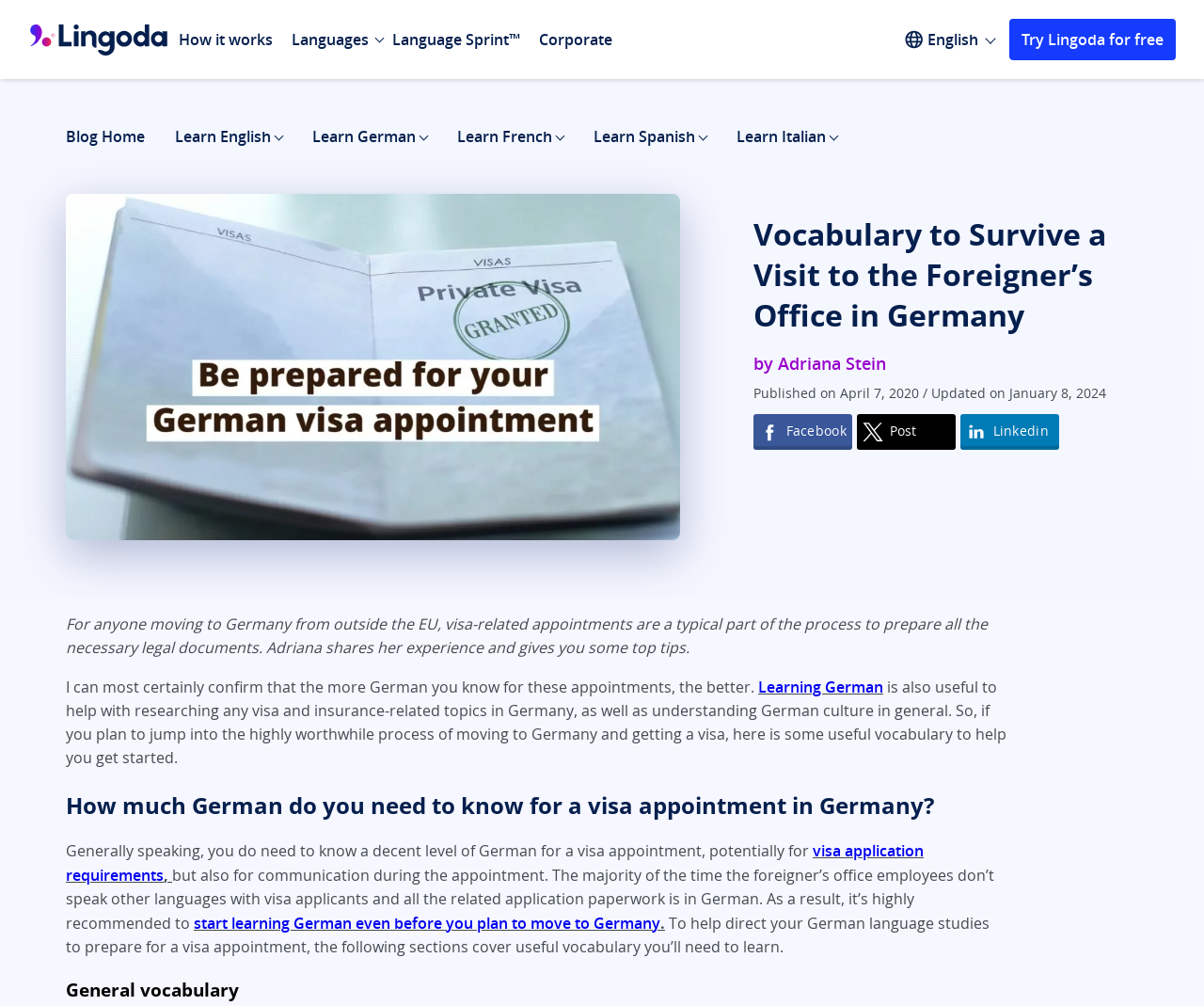Specify the bounding box coordinates for the region that must be clicked to perform the given instruction: "Visit the 'Learn German' page".

[0.259, 0.125, 0.345, 0.146]